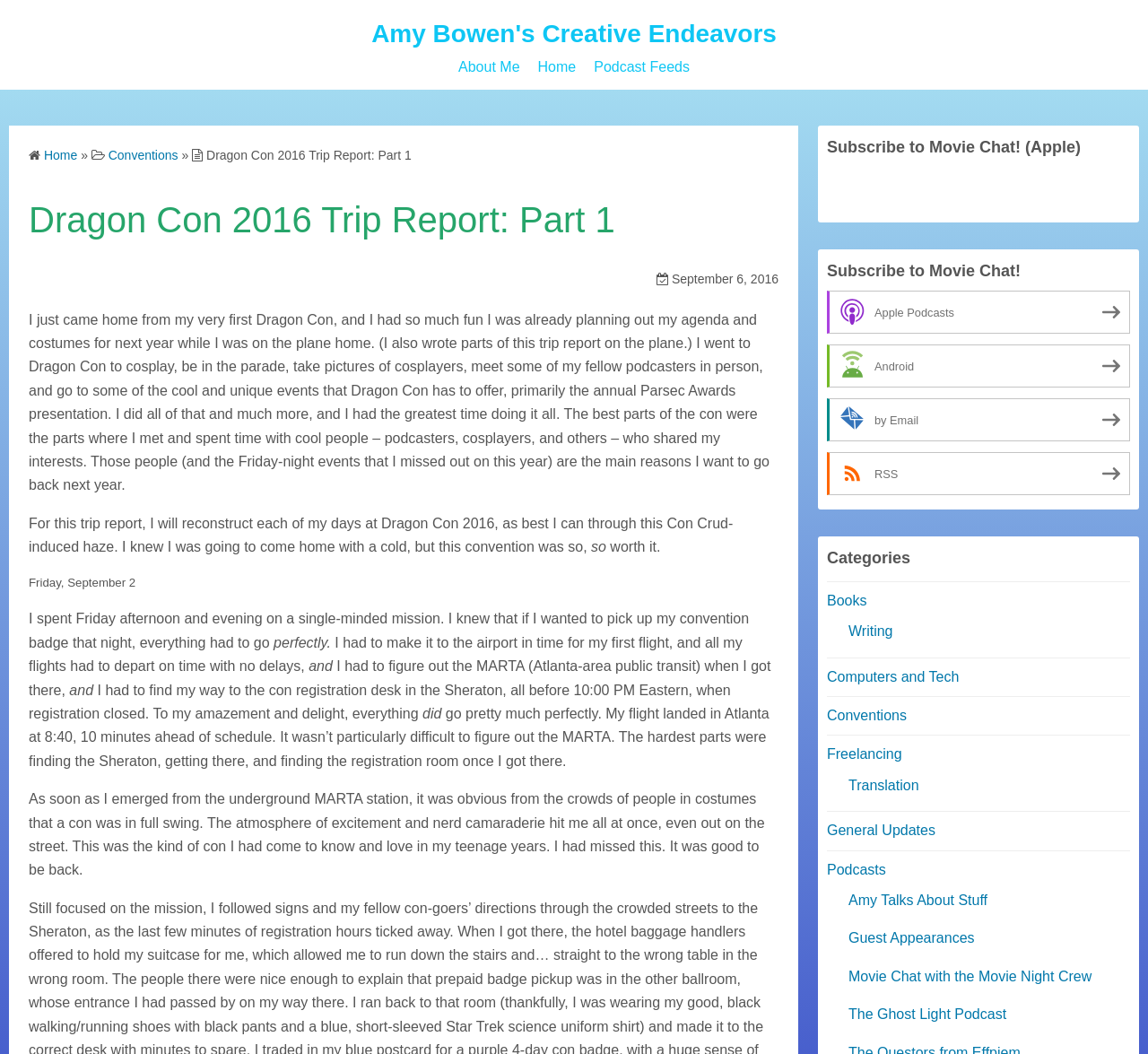Identify the bounding box coordinates of the specific part of the webpage to click to complete this instruction: "Click on 'Conventions'".

[0.094, 0.141, 0.155, 0.154]